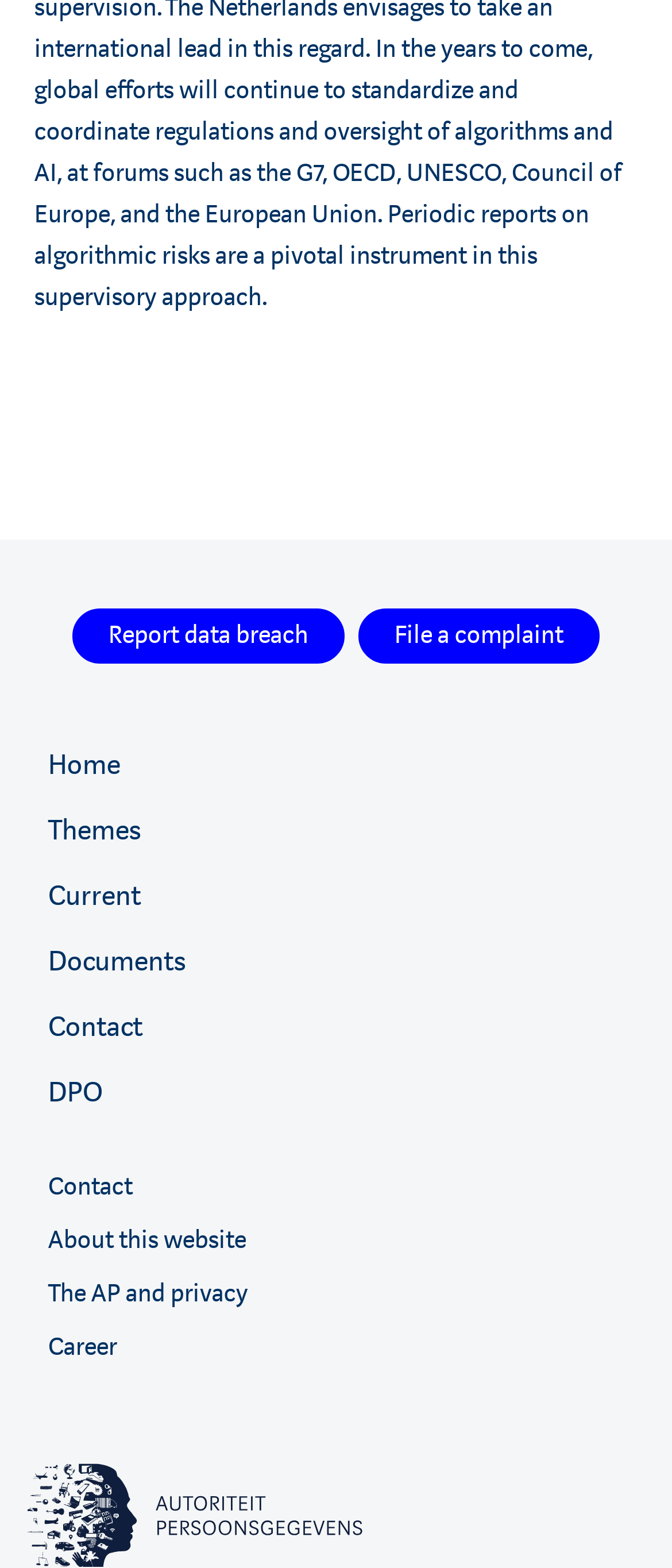How many links are there in the 'Footernavigatie' section?
We need a detailed and exhaustive answer to the question. Please elaborate.

There are four links in the 'Footernavigatie' section, namely 'Contact', 'About this website', 'The AP and privacy', and 'Career', which can be identified by examining the links under the 'Footernavigatie' heading.